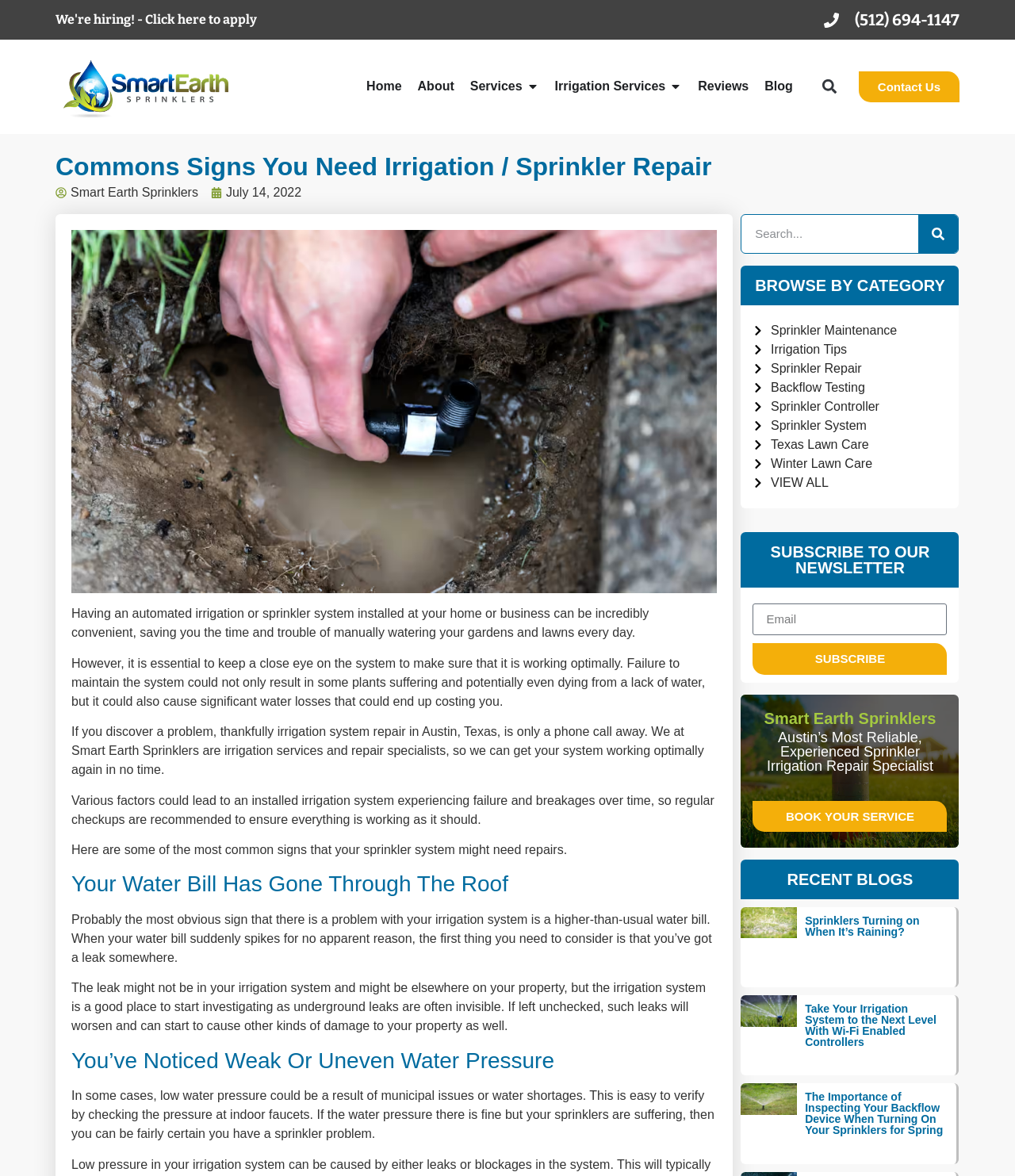Determine the bounding box coordinates of the area to click in order to meet this instruction: "Open the 'Services' menu".

[0.463, 0.066, 0.515, 0.082]